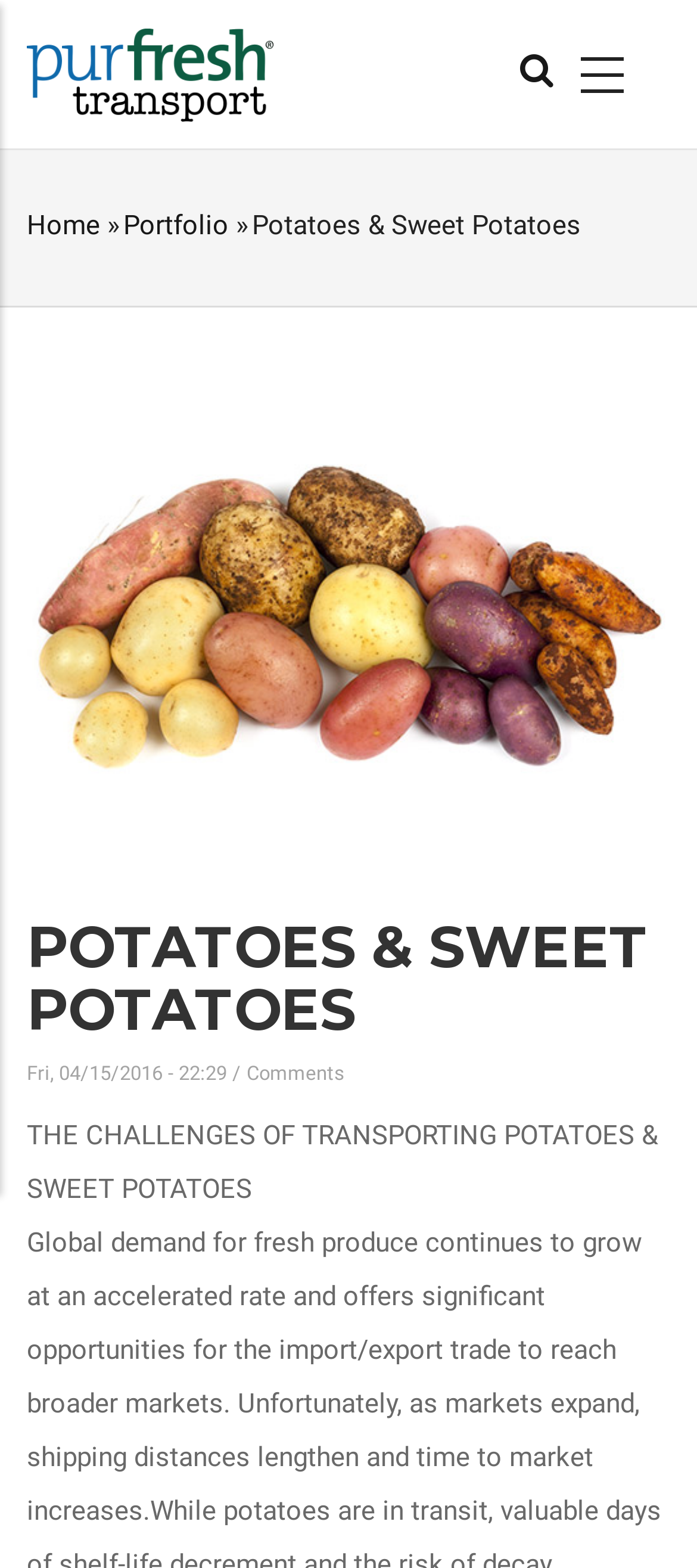Could you identify the text that serves as the heading for this webpage?

POTATOES & SWEET POTATOES